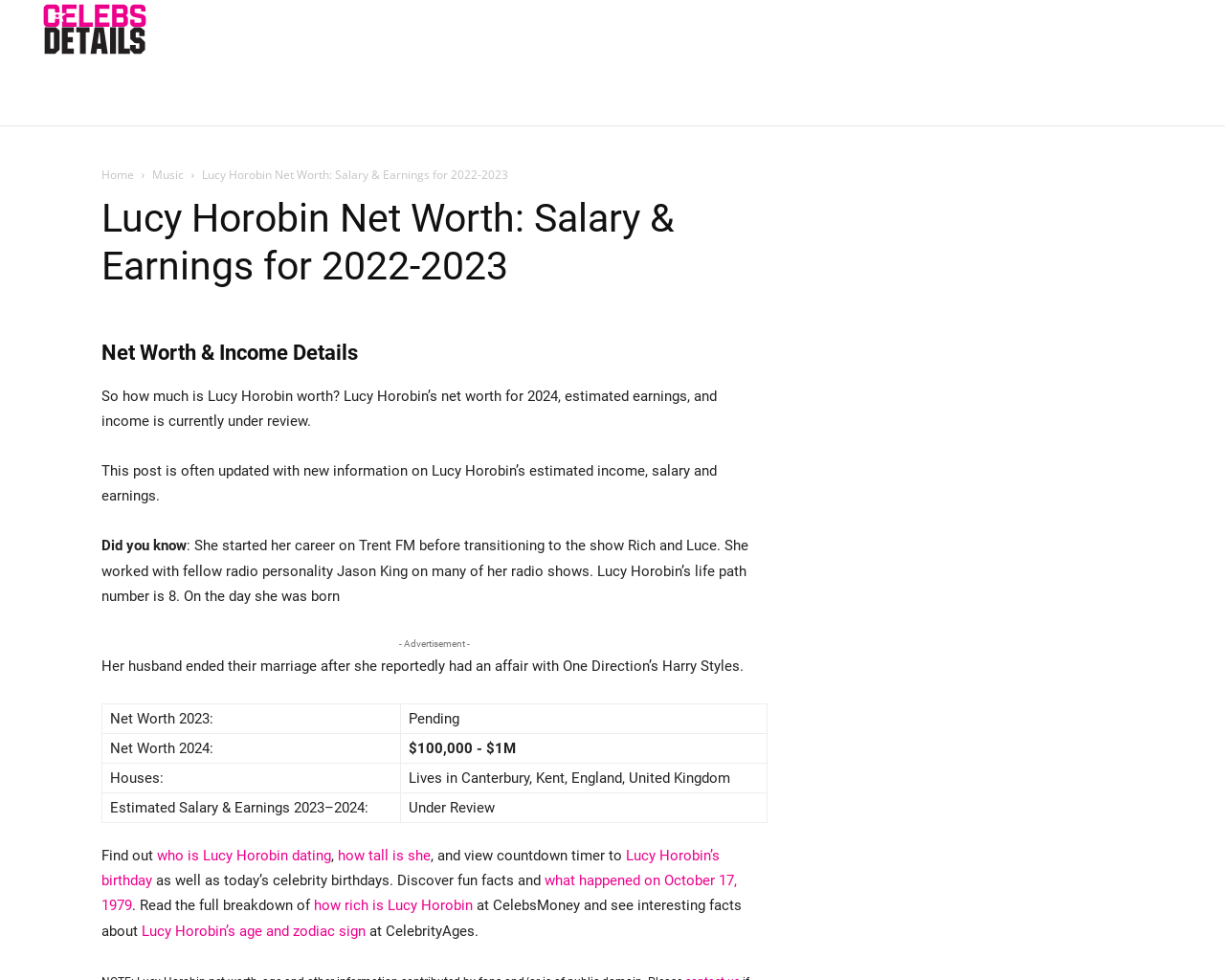Please identify the bounding box coordinates of the area that needs to be clicked to follow this instruction: "Read more about Lucy Horobin’s age and zodiac sign".

[0.116, 0.941, 0.298, 0.959]